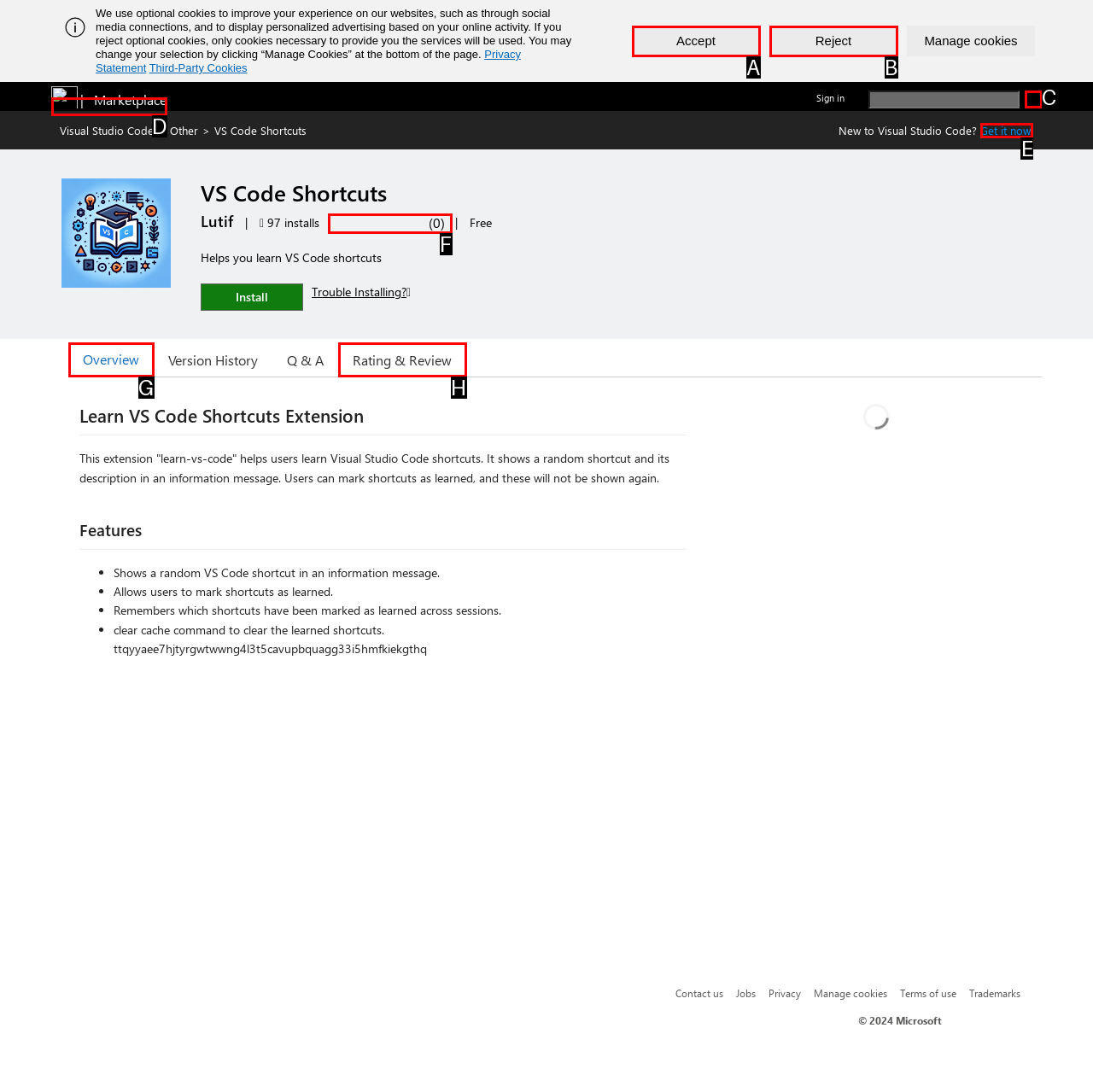Tell me which UI element to click to fulfill the given task: Get Visual Studio Code now. Respond with the letter of the correct option directly.

E